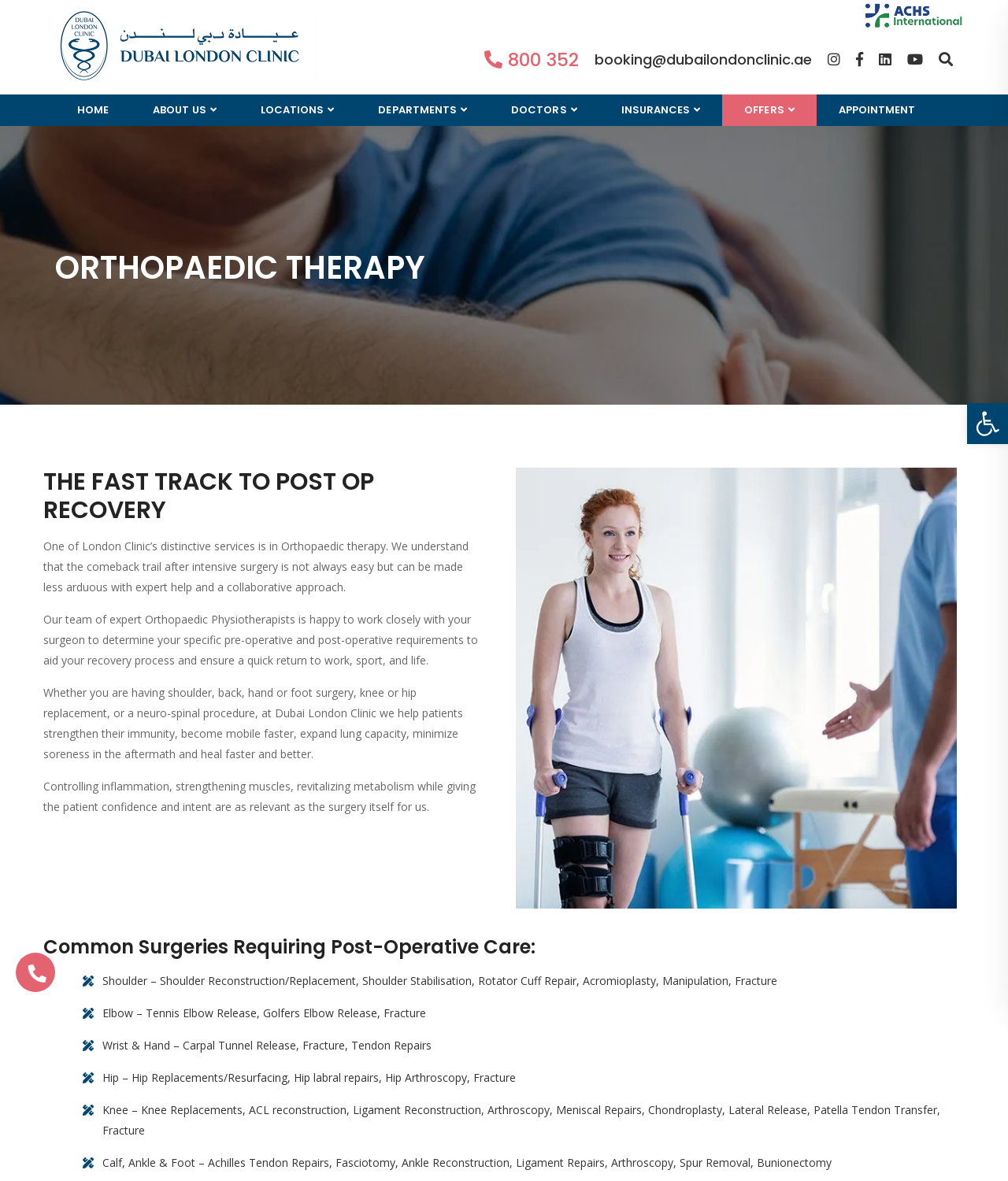What is the purpose of the Orthopaedic Therapy service?
Using the information from the image, answer the question thoroughly.

I found the purpose of the Orthopaedic Therapy service by reading the text on the webpage, which states that the service is designed to 'aid your recovery process and ensure a quick return to work, sport, and life' after intensive surgery.